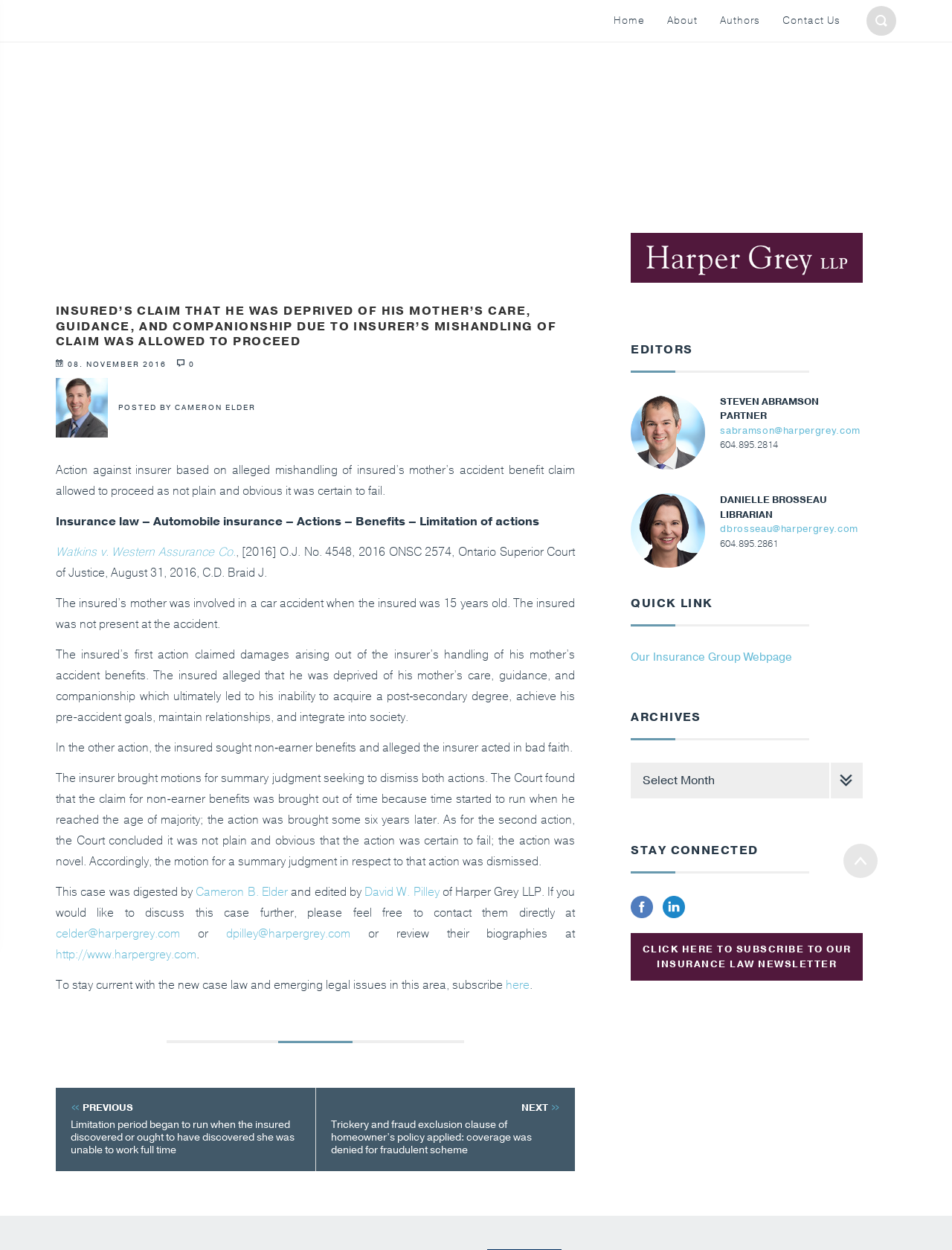Identify the bounding box coordinates of the clickable region required to complete the instruction: "Click the WildBlue Communications link". The coordinates should be given as four float numbers within the range of 0 and 1, i.e., [left, top, right, bottom].

None